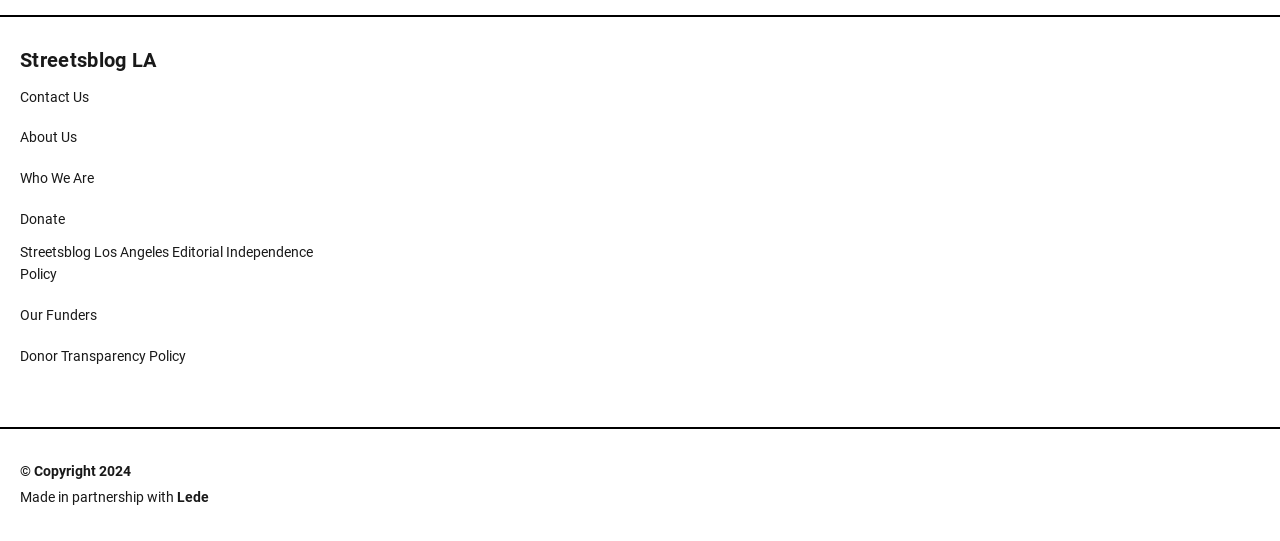Using the webpage screenshot and the element description Donate, determine the bounding box coordinates. Specify the coordinates in the format (top-left x, top-left y, bottom-right x, bottom-right y) with values ranging from 0 to 1.

[0.016, 0.386, 0.051, 0.426]